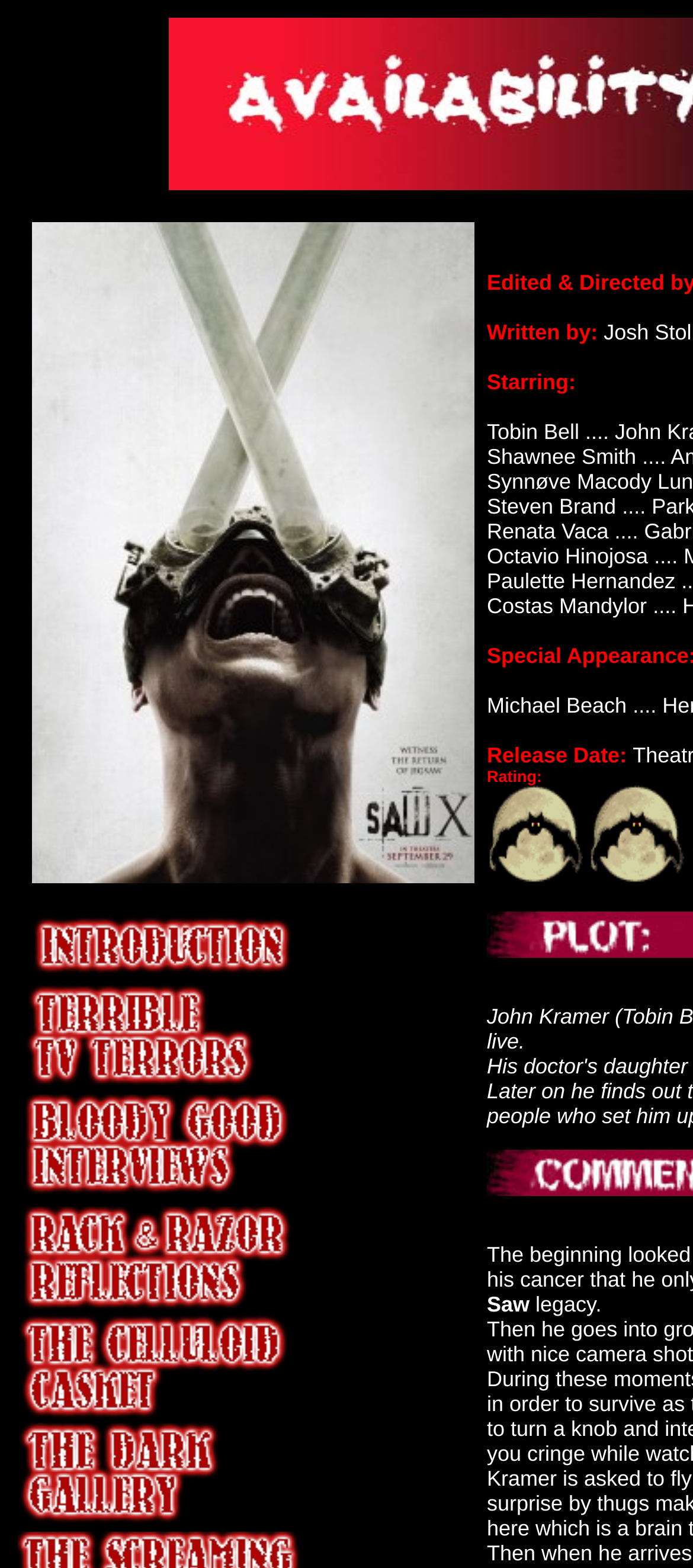Present a detailed account of what is displayed on the webpage.

The webpage is about the movie "Saw X". At the top, there is a large image that takes up most of the width of the page, spanning from the left edge to about two-thirds of the way across. Below this image, there are five rows of links, each containing an image and a link. These rows are stacked vertically, with the first row starting from the top-left corner of the page and each subsequent row positioned directly below the previous one.

To the right of these links, there is a section that lists the cast of the movie, with the title "Starring:" at the top. Below this title, there are nine lines of text, each listing a different actor's name, including Tobin Bell, Shawnee Smith, and Costas Mandylor. The names are listed in a vertical column, with each name positioned below the previous one.

Below the cast list, there is a section that displays the release date of the movie, accompanied by two images. The release date is written in text, and the two images are positioned to the right of the text.

Further down the page, there are two more lines of text, each containing a single character. Finally, there is a title that reads "Saw legacy."